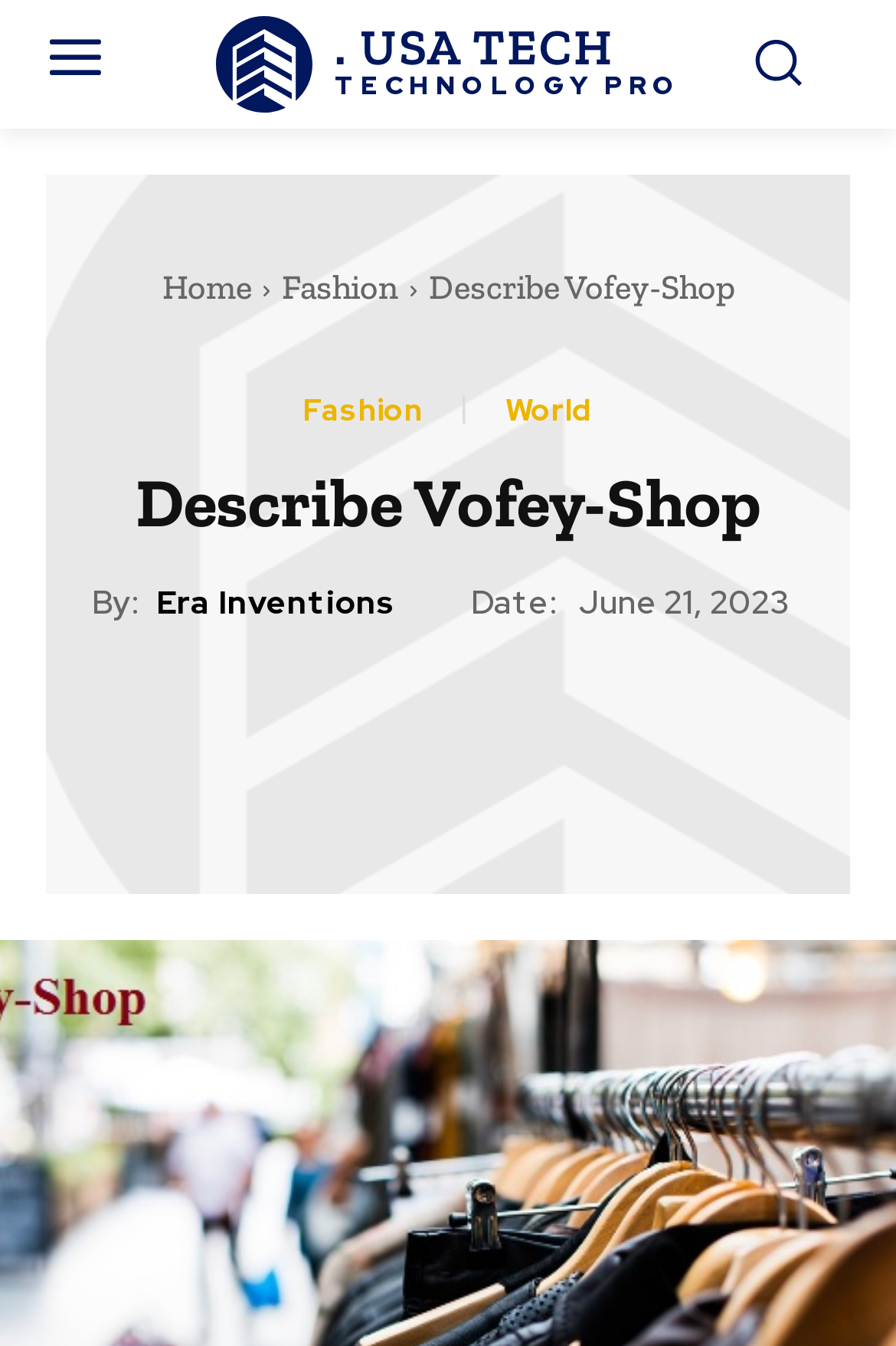Determine the bounding box coordinates of the region that needs to be clicked to achieve the task: "Go to the Home page".

[0.181, 0.198, 0.281, 0.229]